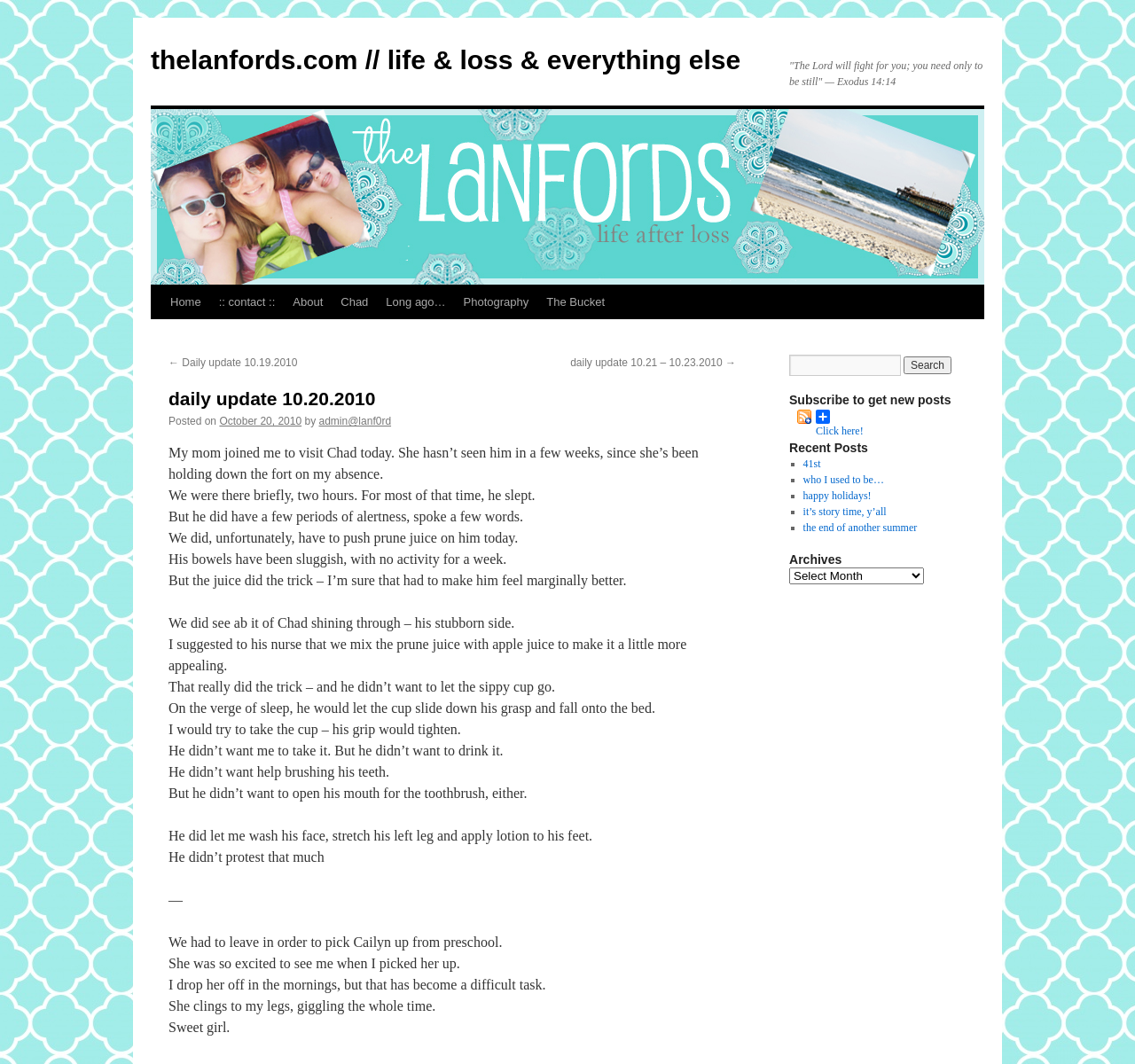Determine the bounding box coordinates of the clickable element to complete this instruction: "Click on the 'Home' link". Provide the coordinates in the format of four float numbers between 0 and 1, [left, top, right, bottom].

[0.142, 0.268, 0.185, 0.3]